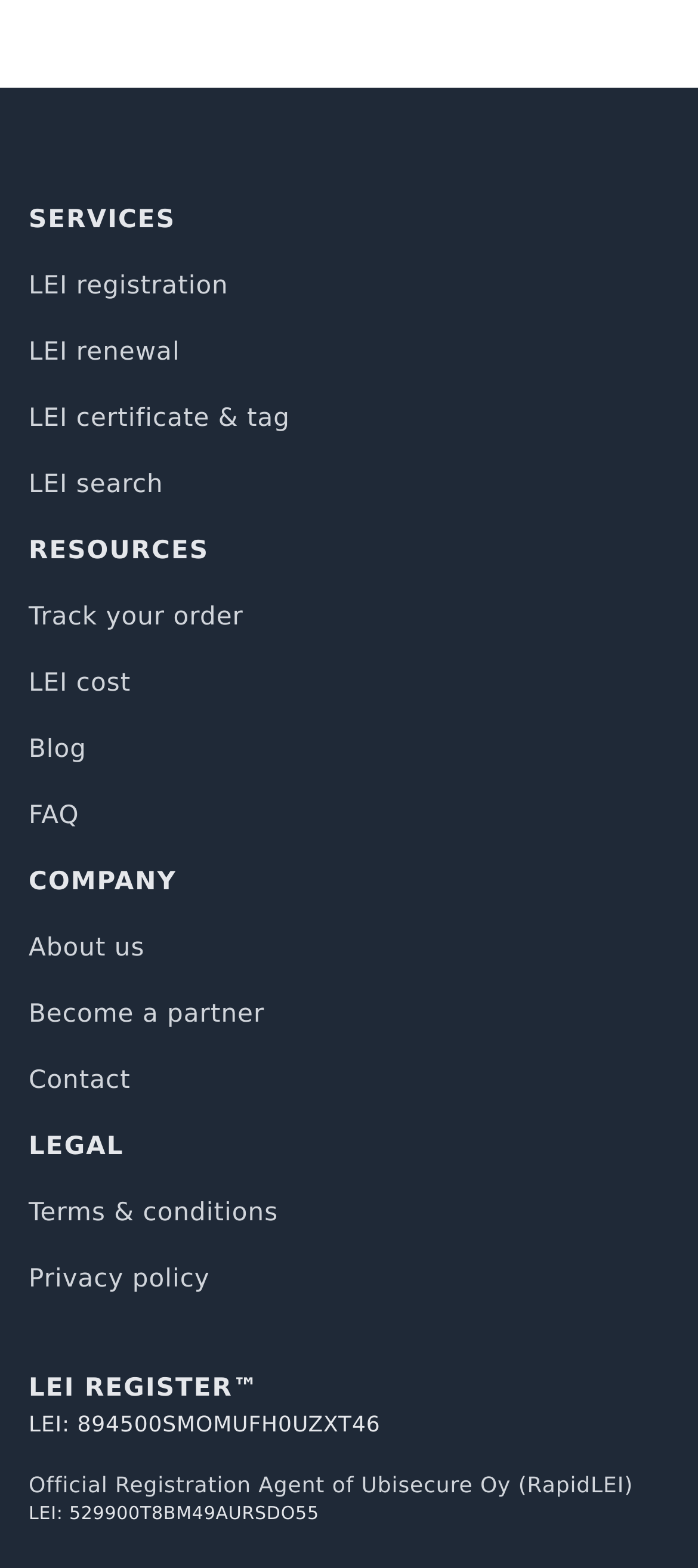Locate the bounding box coordinates of the clickable region to complete the following instruction: "register for LEI."

[0.041, 0.129, 0.959, 0.153]